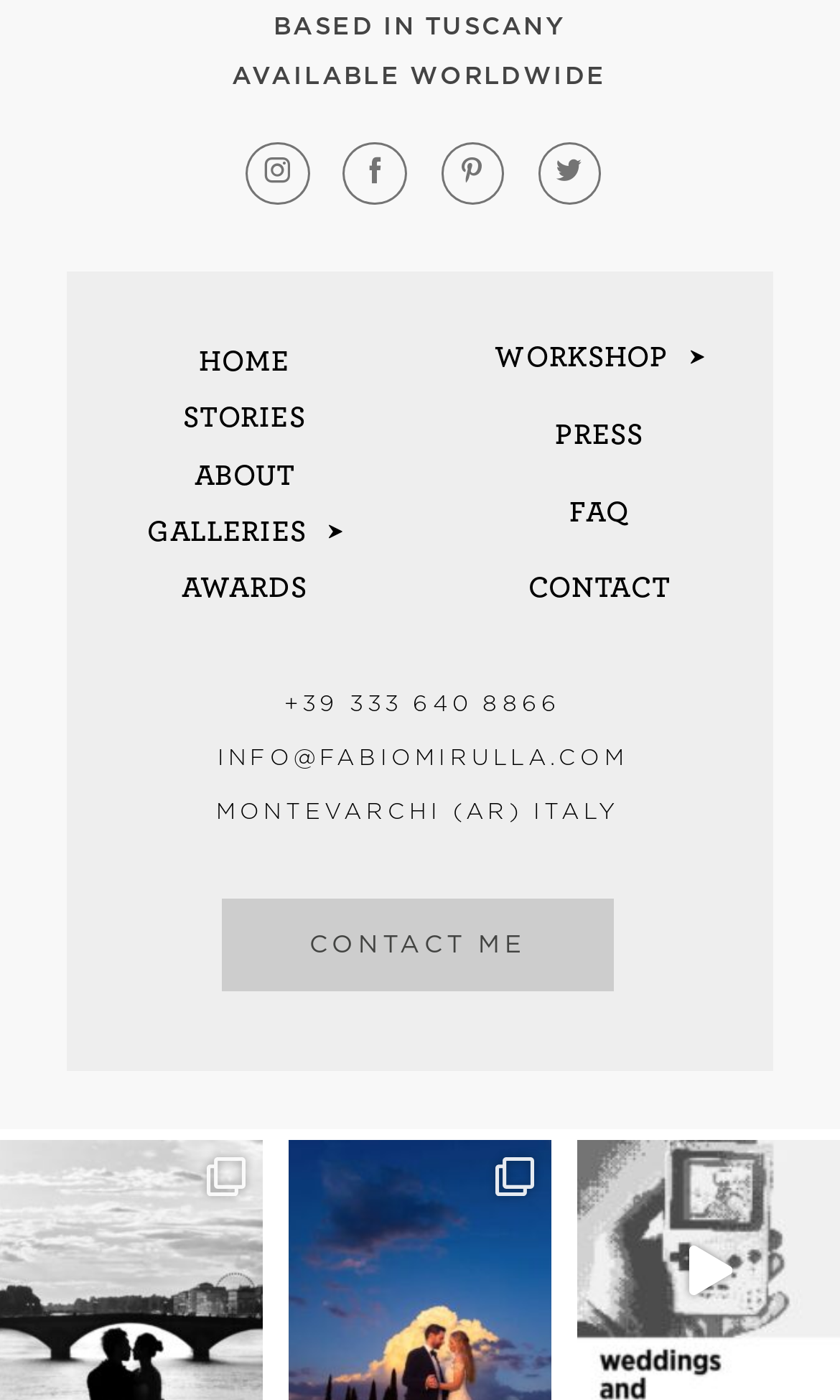Identify the bounding box coordinates for the element you need to click to achieve the following task: "check out WEDDING". The coordinates must be four float values ranging from 0 to 1, formatted as [left, top, right, bottom].

[0.145, 0.207, 0.438, 0.235]